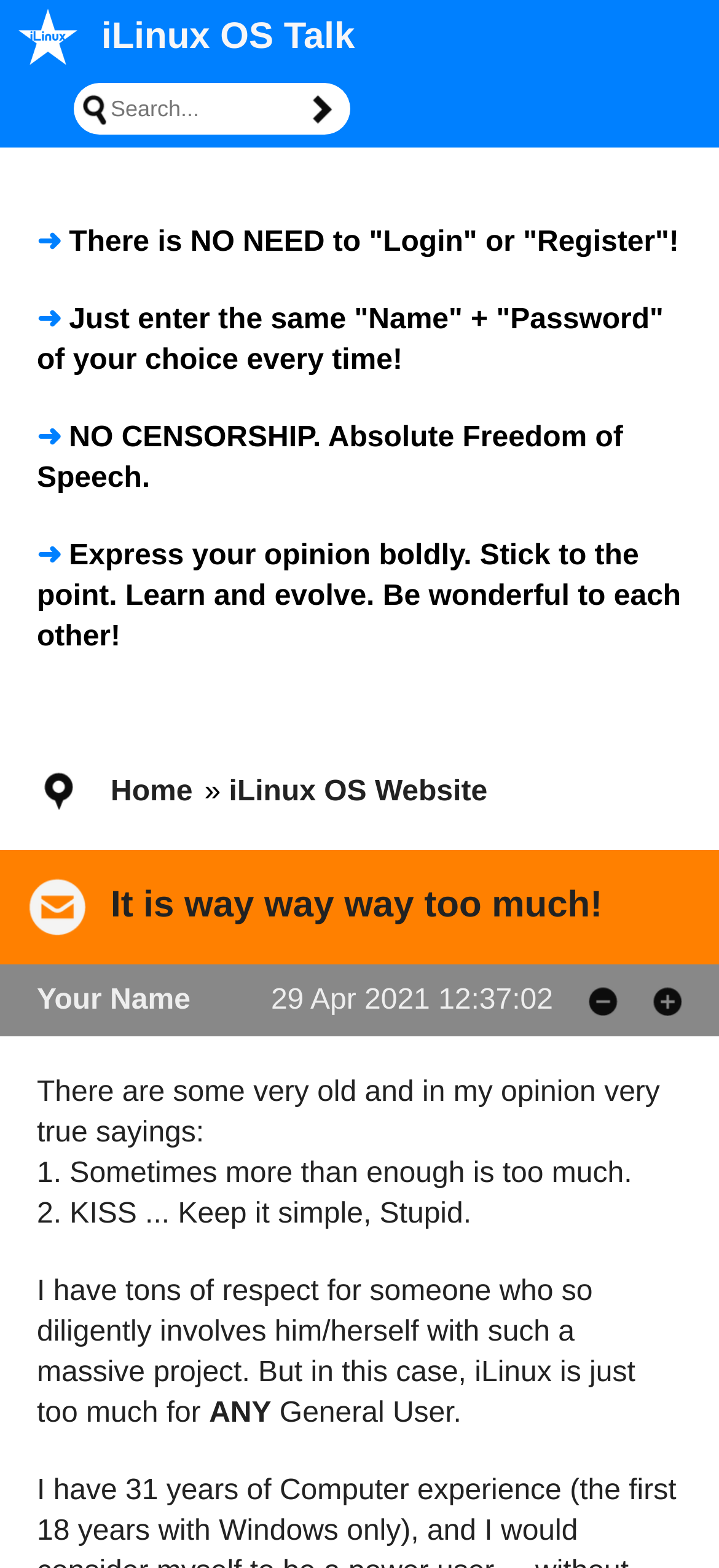Explain the webpage in detail.

The webpage is titled "iLinux OS Talk > It is way way way too much!" and appears to be a discussion forum or blog post. At the top, there is a large heading with the title "iLinux OS Talk" followed by a search box and a search button to the right. Below the search box, there is a prominent heading that explains the website's philosophy, emphasizing the importance of freedom of speech and respectful interactions.

On the left side, there are three links: "Home", "»", and "iLinux OS Website". Below these links, there is another heading with the title "It is way way way too much!", which is likely the title of the blog post or discussion topic.

The main content of the webpage is a series of paragraphs and links. There is a header section with links to "append" and "delete" and a timestamp indicating when the post was made. Below this, there is a section with the author's name and a series of quotes or sayings, including "Sometimes more than enough is too much" and "KISS... Keep it simple, Stupid." The text continues to discuss the topic of iLinux, expressing admiration for the project's creator but arguing that it is too complex for the average user.